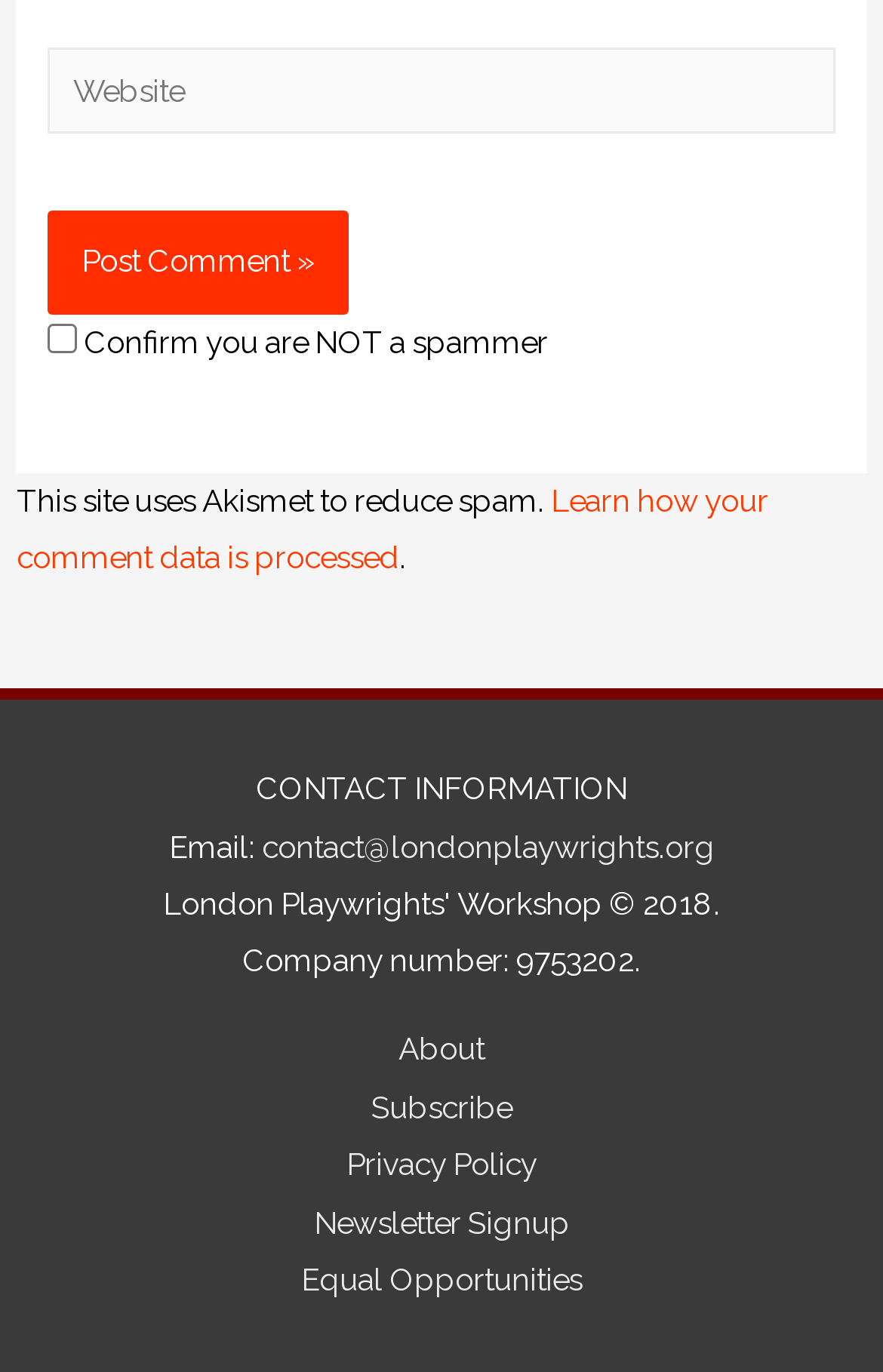What is the company number of the organization?
Look at the image and provide a short answer using one word or a phrase.

9753202